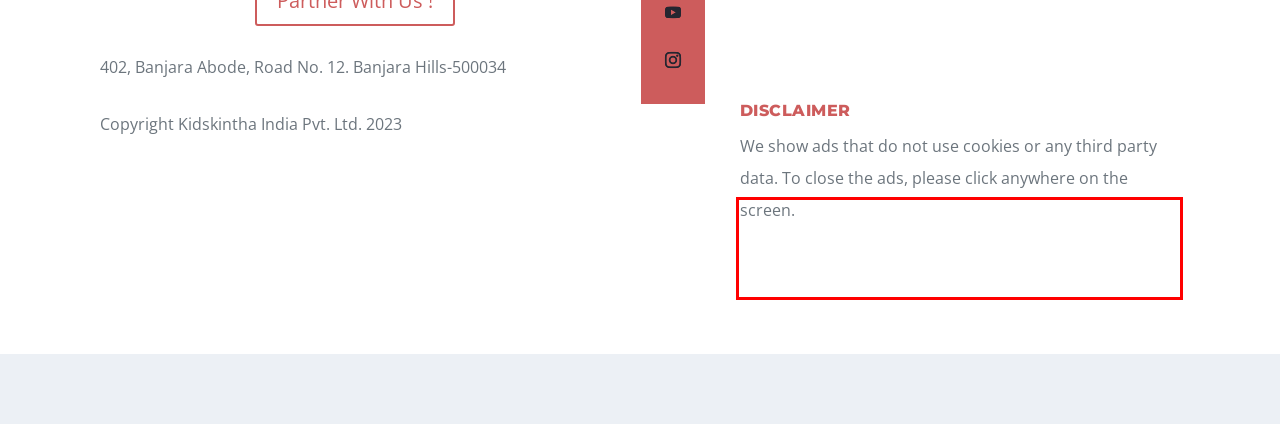Please take the screenshot of the webpage, find the red bounding box, and generate the text content that is within this red bounding box.

We show ads that do not use cookies or any third party data. To close the ads, please click anywhere on the screen.